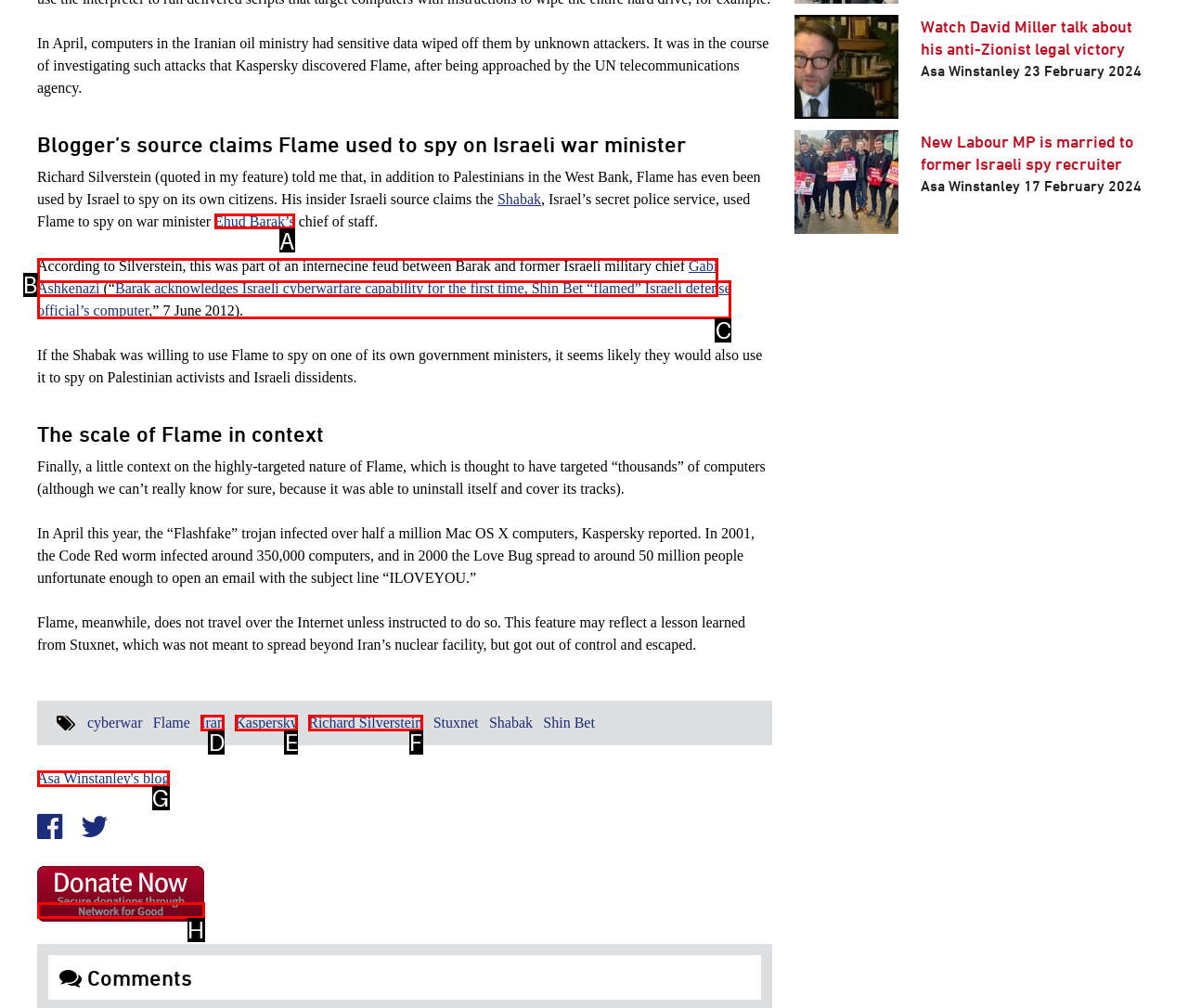Determine which HTML element to click on in order to complete the action: Click the link 'Ehud Barak’s'.
Reply with the letter of the selected option.

A